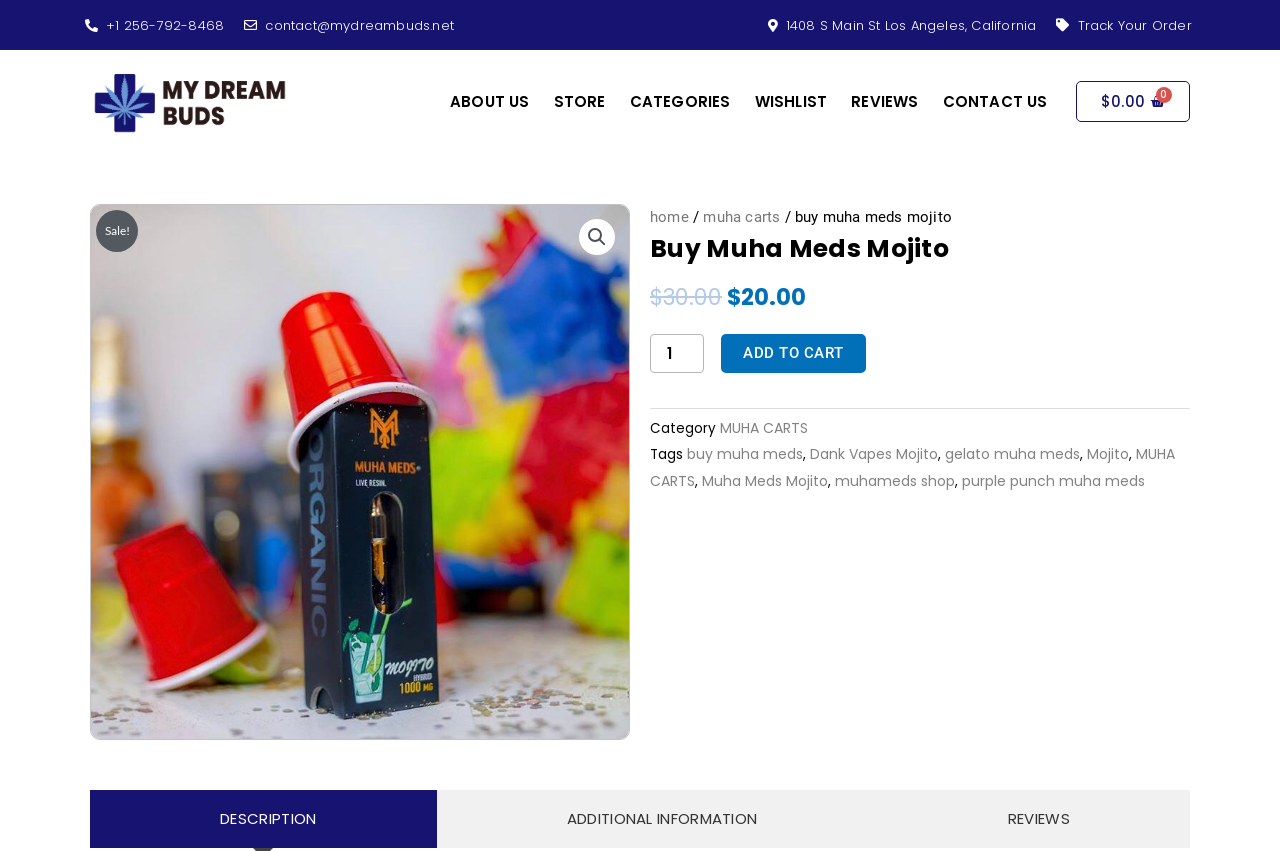Please identify the bounding box coordinates for the region that you need to click to follow this instruction: "Add to cart".

[0.564, 0.392, 0.677, 0.438]